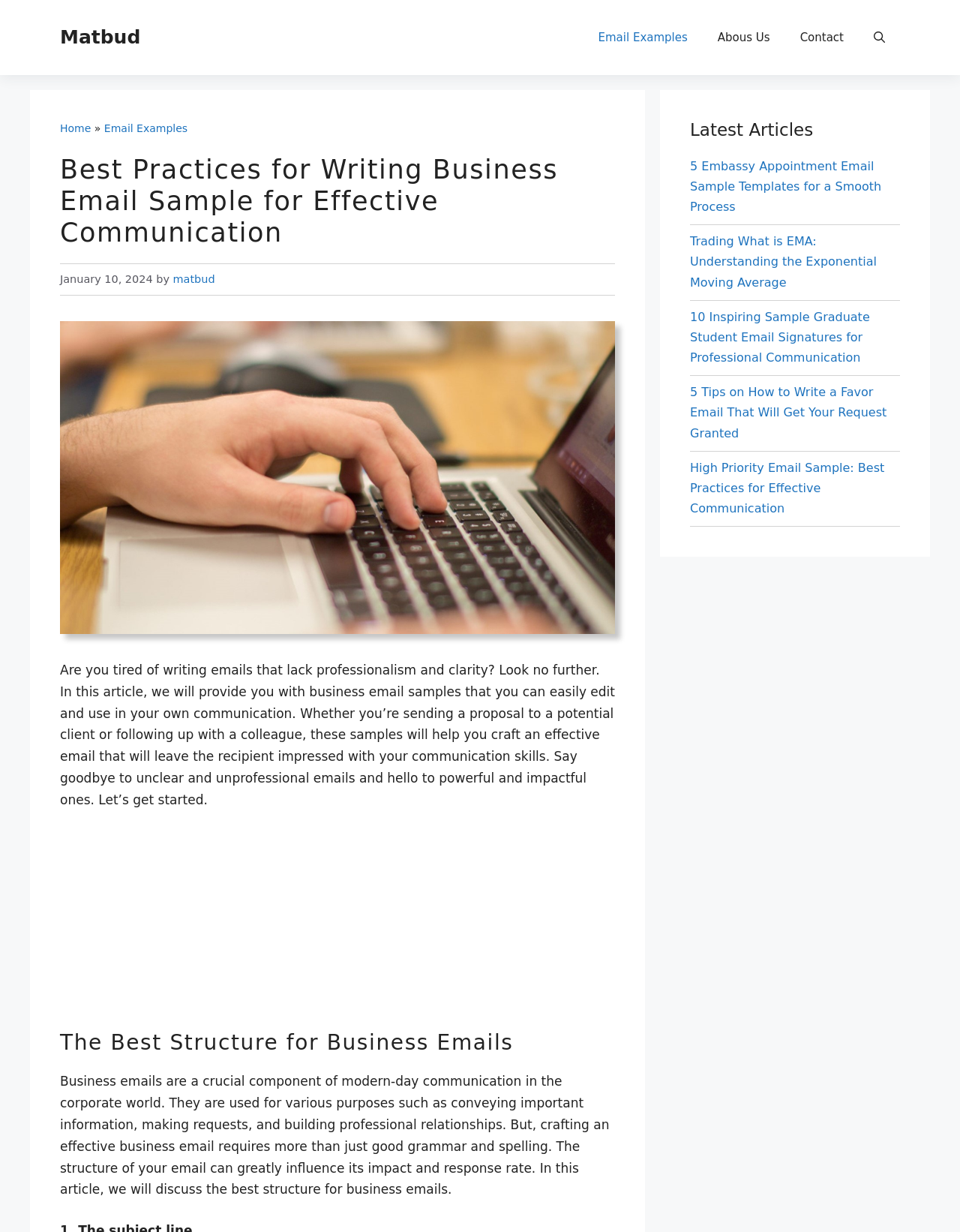Could you specify the bounding box coordinates for the clickable section to complete the following instruction: "Search for something"?

None